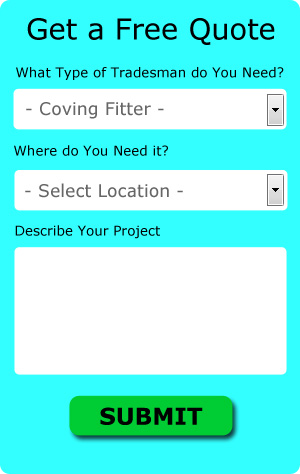Elaborate on the various elements present in the image.

The image features a vibrant, turquoise-colored quote request form tailored for individuals seeking coving fittings. The form prominently displays the heading "Get a Free Quote," indicating its purpose. Below the heading, users are prompted to select the type of tradesman they need, specifically a "Coving Fitter," using a dropdown menu. Another dropdown allows users to specify the location where the service is required. Additionally, there is a section labeled "Describe Your Project," providing ample space for clients to detail their specific needs. At the bottom, a bold, green "SUBMIT" button encourages users to take action and finalize their request for a quote. This design aims to be user-friendly and visually engaging, facilitating potential customers in their search for coving services.